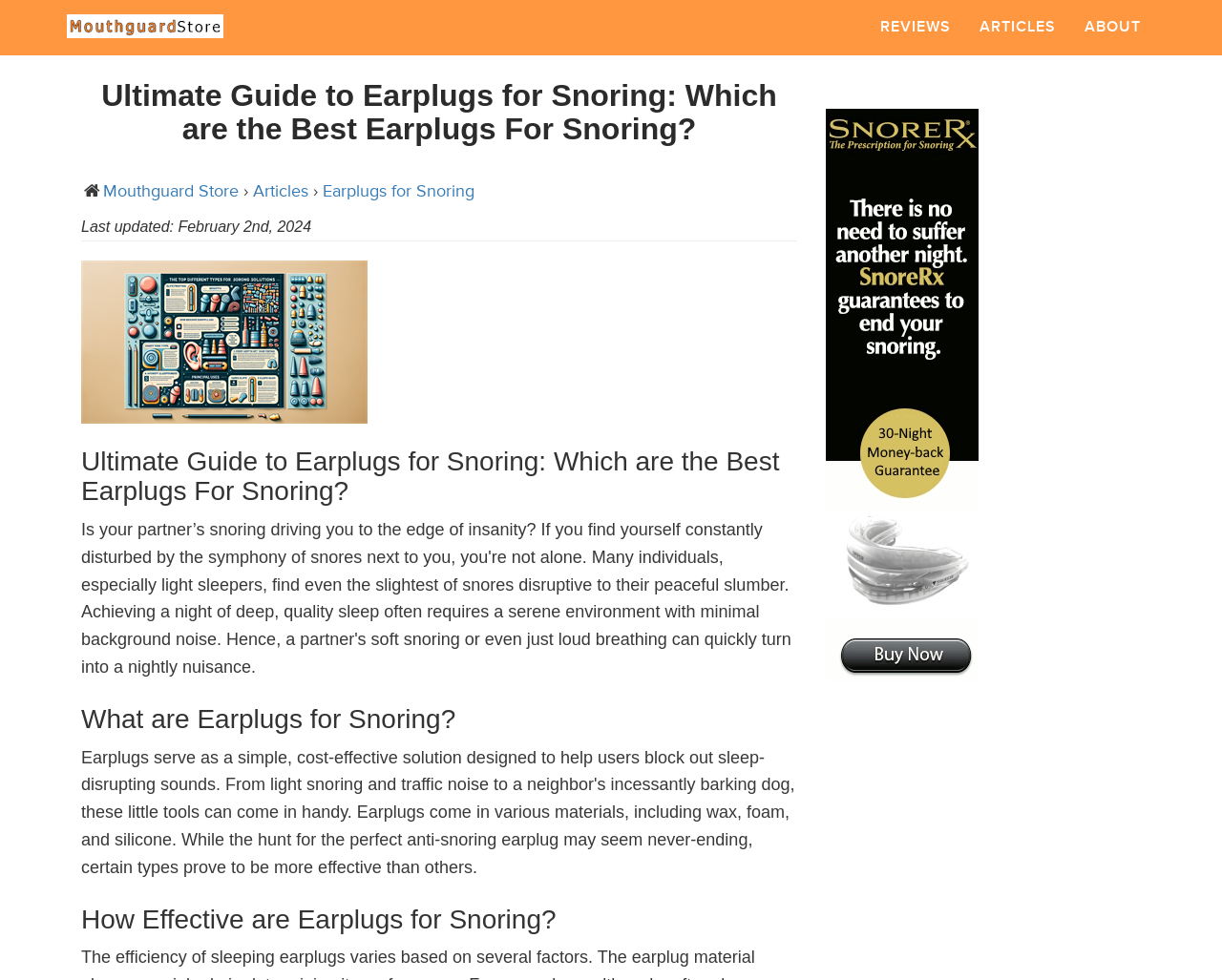Please reply to the following question using a single word or phrase: 
What is the main topic of this webpage?

Earplugs for Snoring